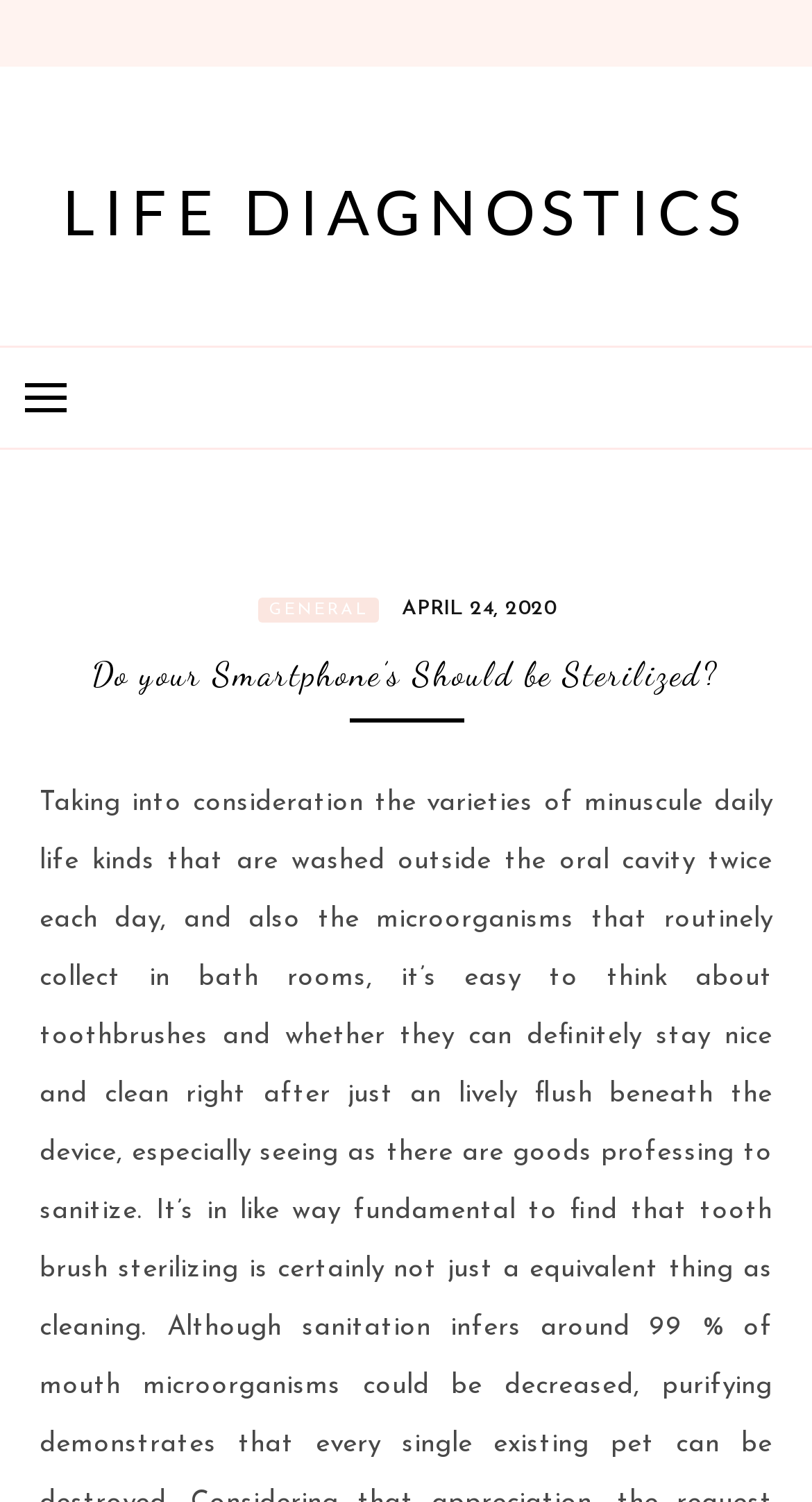Determine the bounding box coordinates in the format (top-left x, top-left y, bottom-right x, bottom-right y). Ensure all values are floating point numbers between 0 and 1. Identify the bounding box of the UI element described by: April 24, 2020April 17, 2020

[0.482, 0.395, 0.686, 0.413]